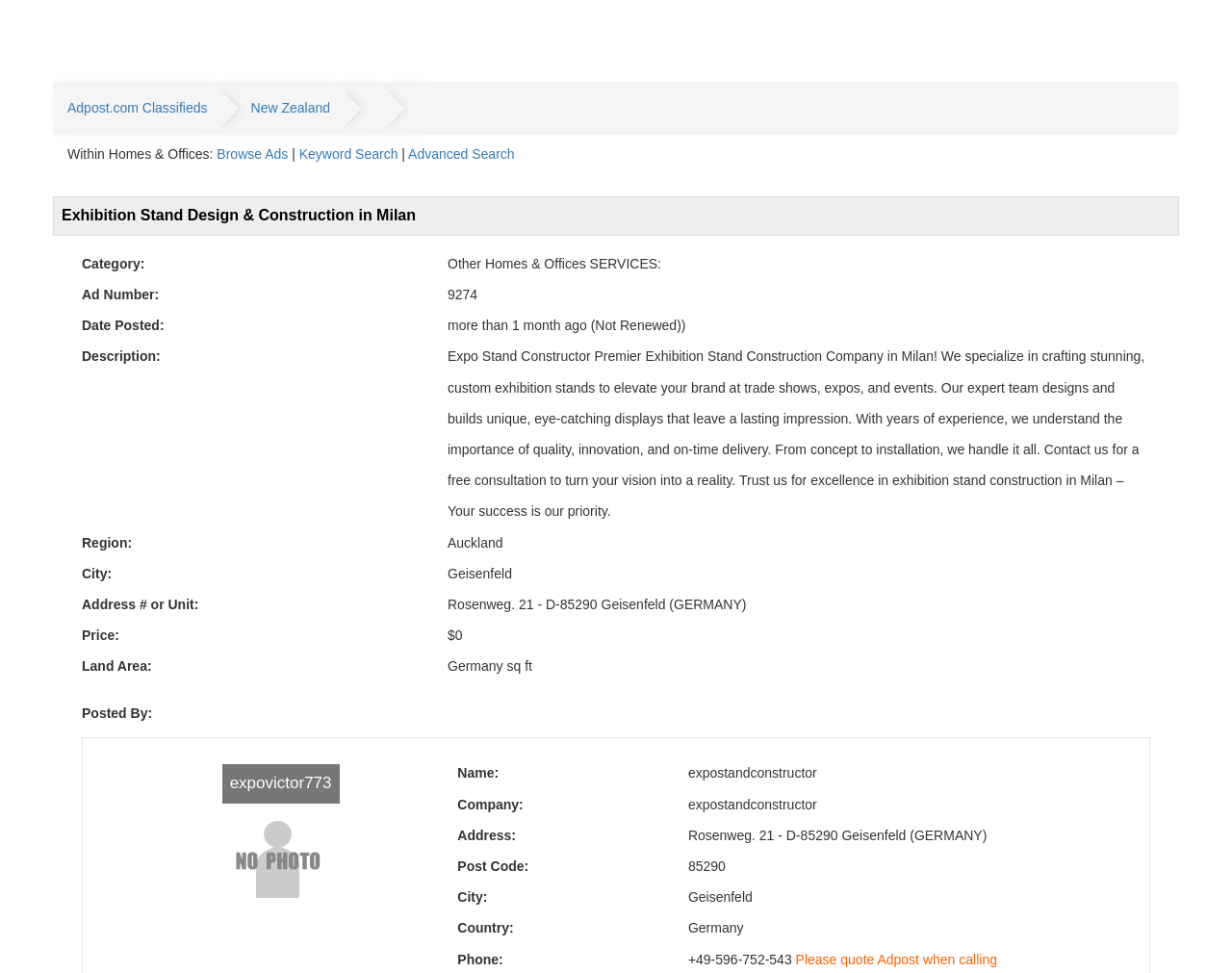Kindly respond to the following question with a single word or a brief phrase: 
What is the company name of the poster?

expostandconstructor